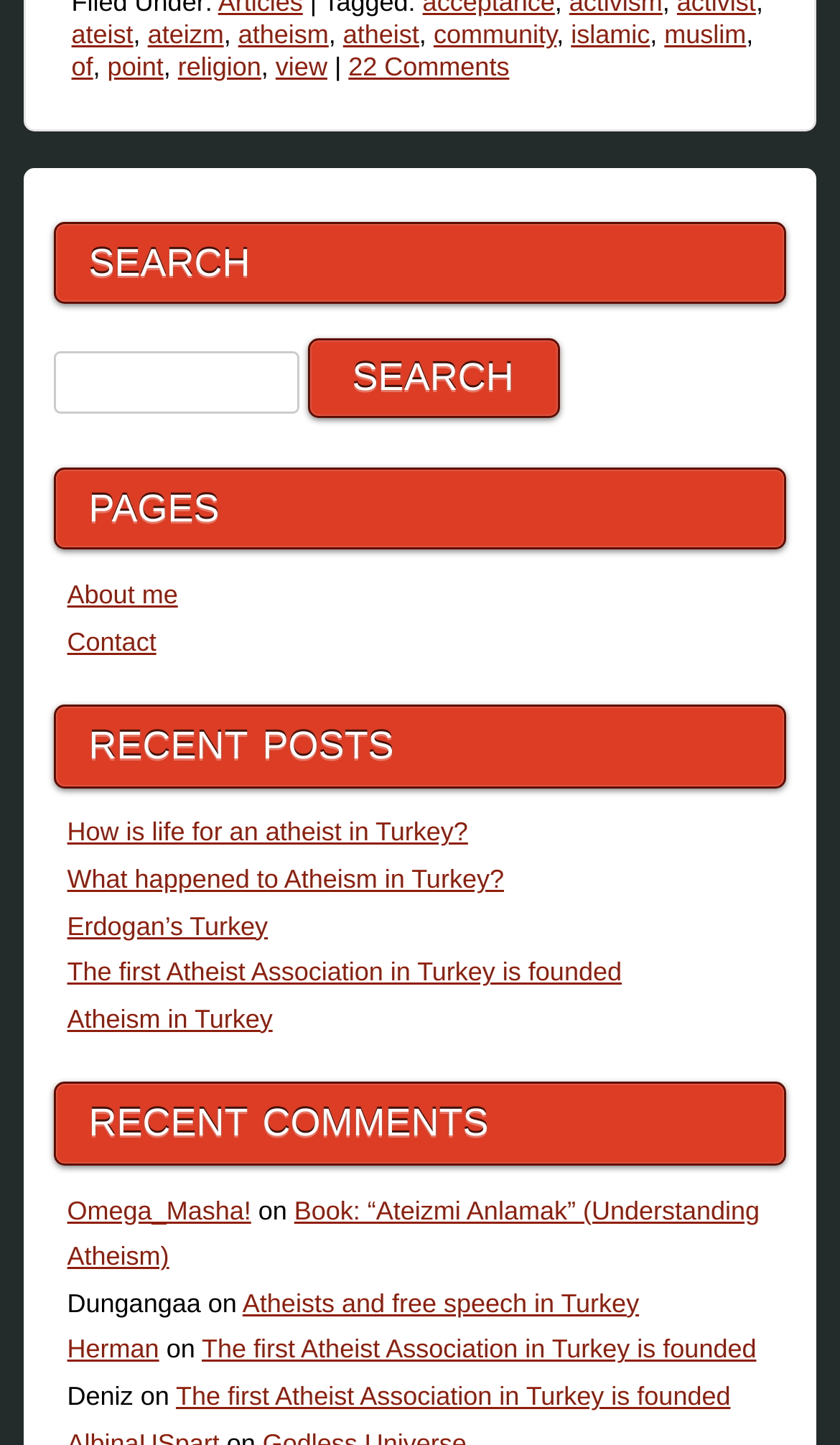Find the bounding box coordinates corresponding to the UI element with the description: "About me". The coordinates should be formatted as [left, top, right, bottom], with values as floats between 0 and 1.

[0.08, 0.401, 0.212, 0.422]